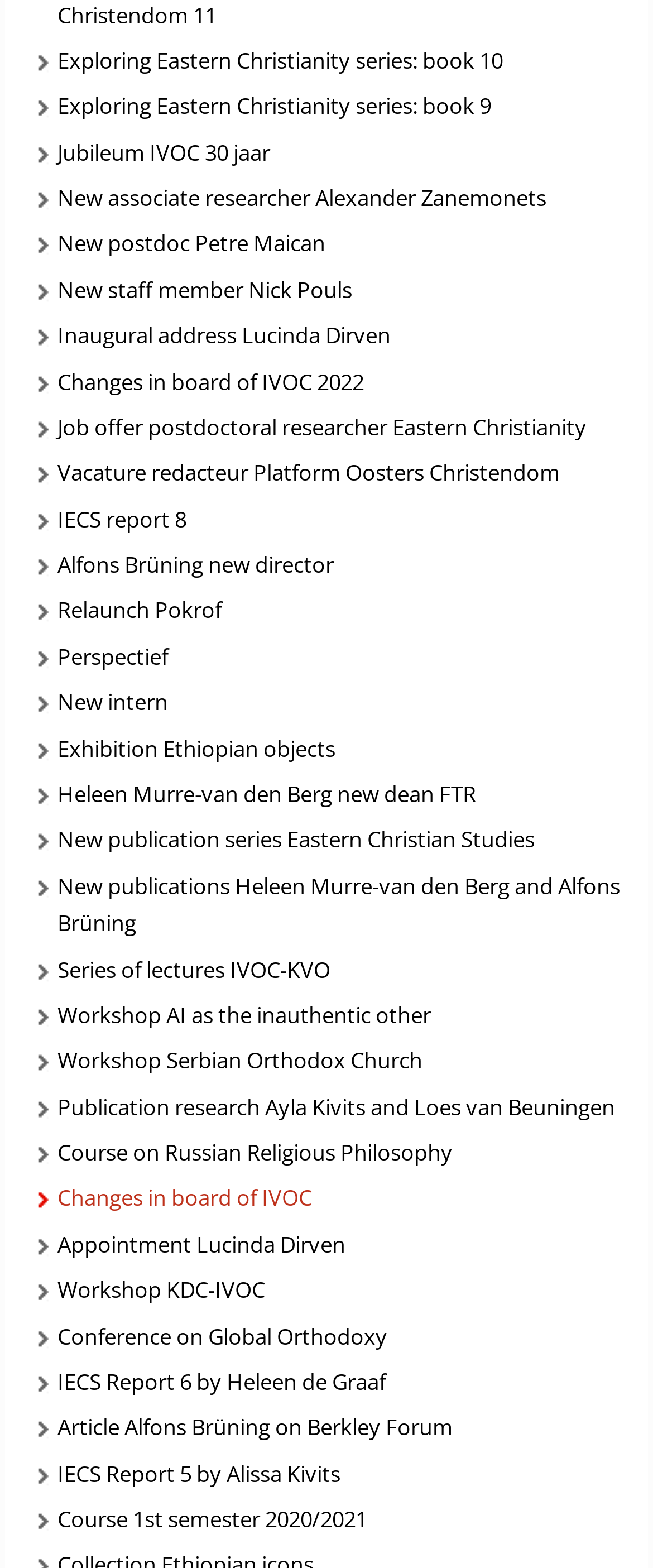Use one word or a short phrase to answer the question provided: 
What is the common theme among the links on the webpage?

Eastern Christianity